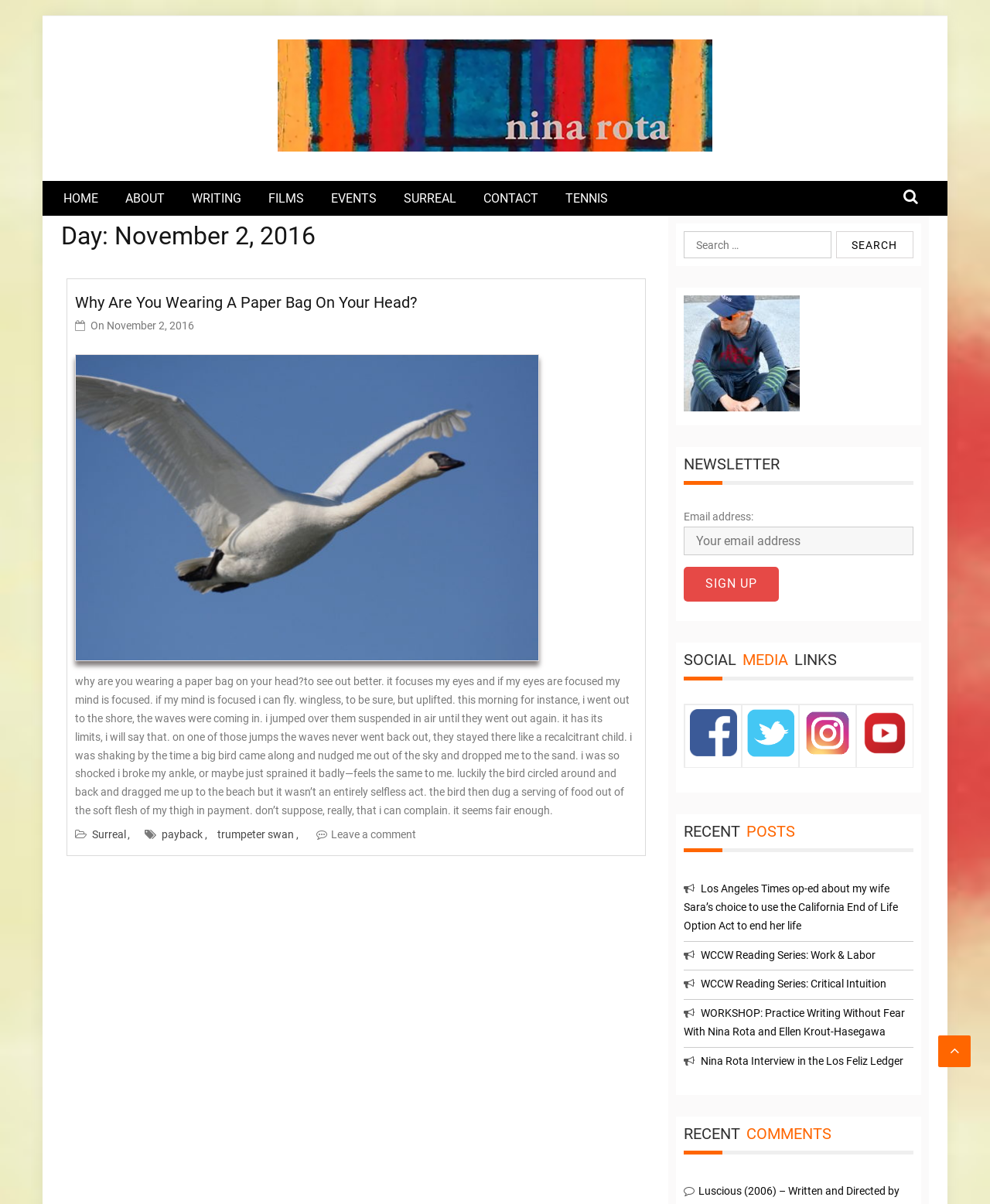Please find the bounding box coordinates in the format (top-left x, top-left y, bottom-right x, bottom-right y) for the given element description. Ensure the coordinates are floating point numbers between 0 and 1. Description: Leave a comment

[0.32, 0.688, 0.42, 0.698]